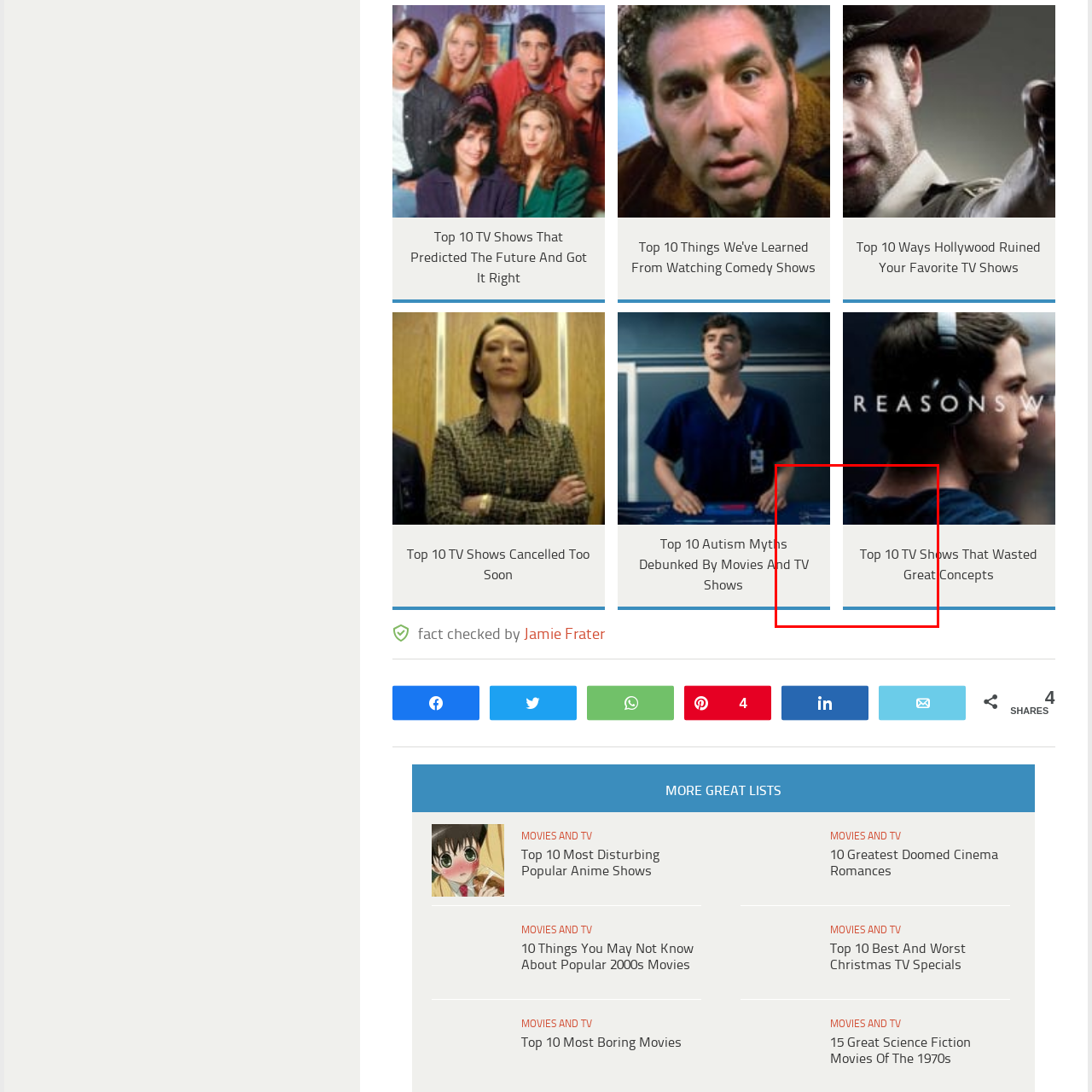Look at the image inside the red box and answer the question with a single word or phrase:
What is the purpose of the titles in the listicle?

To invite readers to explore